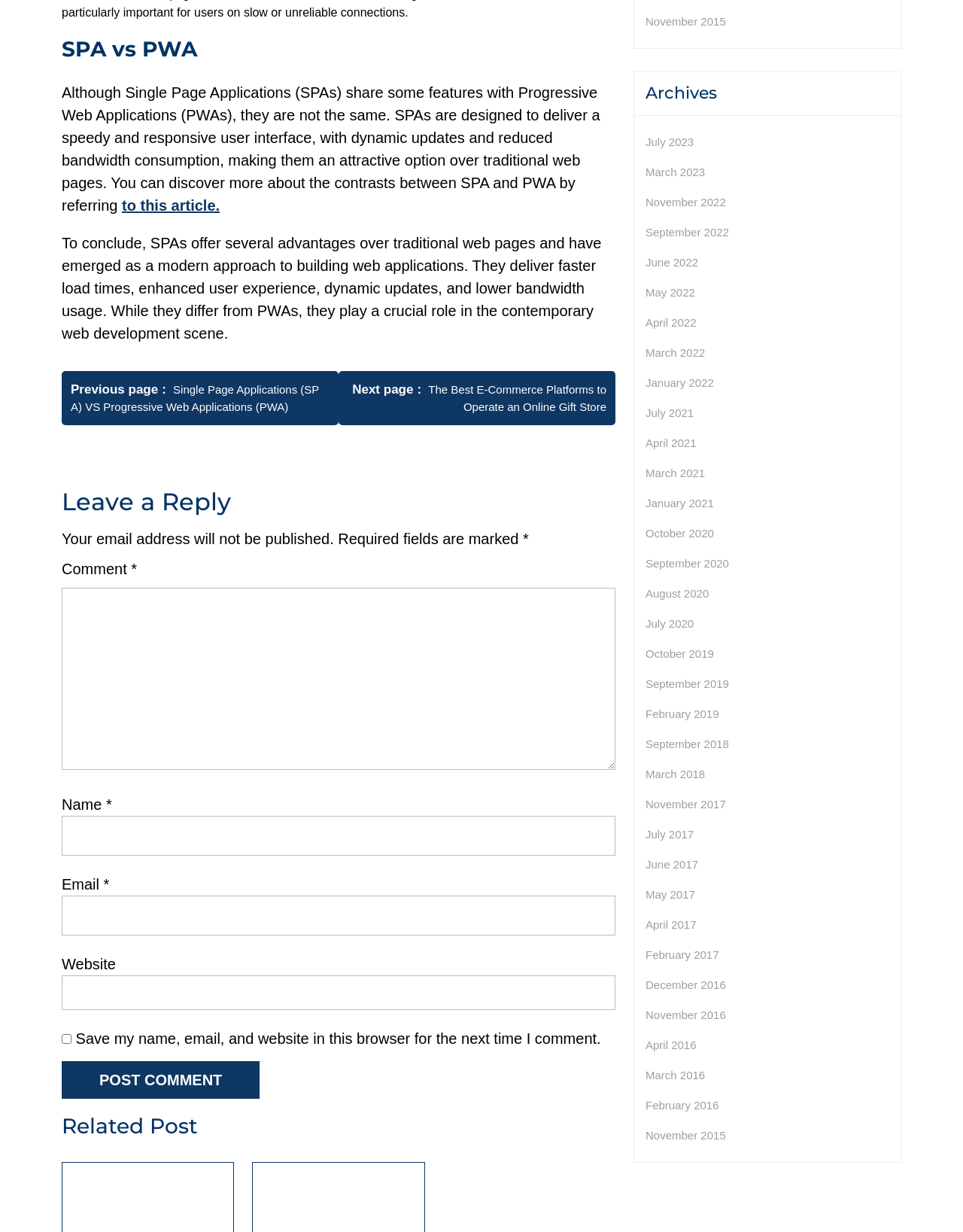Indicate the bounding box coordinates of the element that must be clicked to execute the instruction: "Click the 'Single Page Applications (SPA) VS Progressive Web Applications (PWA)' link". The coordinates should be given as four float numbers between 0 and 1, i.e., [left, top, right, bottom].

[0.064, 0.301, 0.352, 0.345]